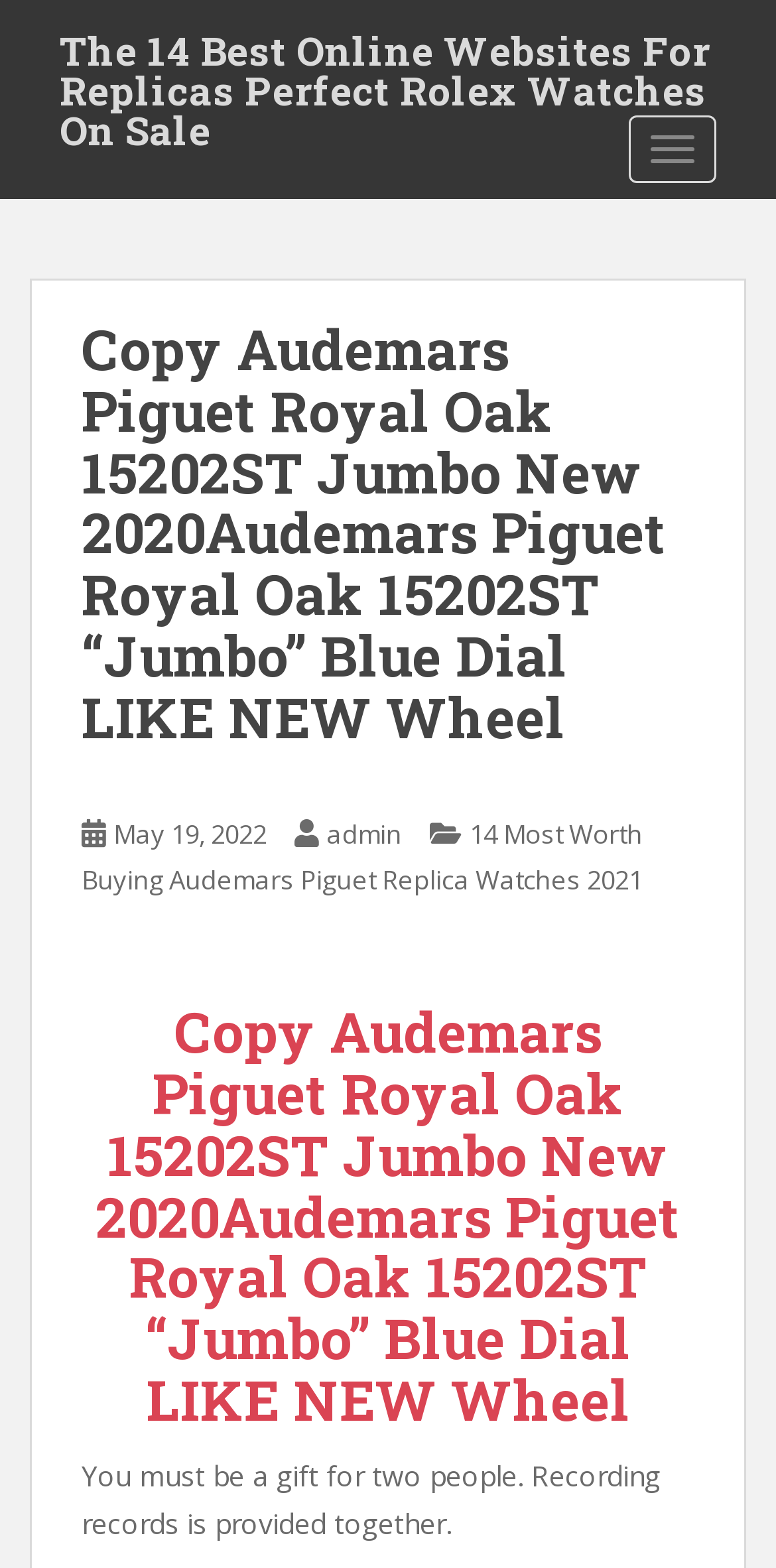What is the type of watch being copied?
Look at the image and respond with a one-word or short-phrase answer.

Audemars Piguet Royal Oak